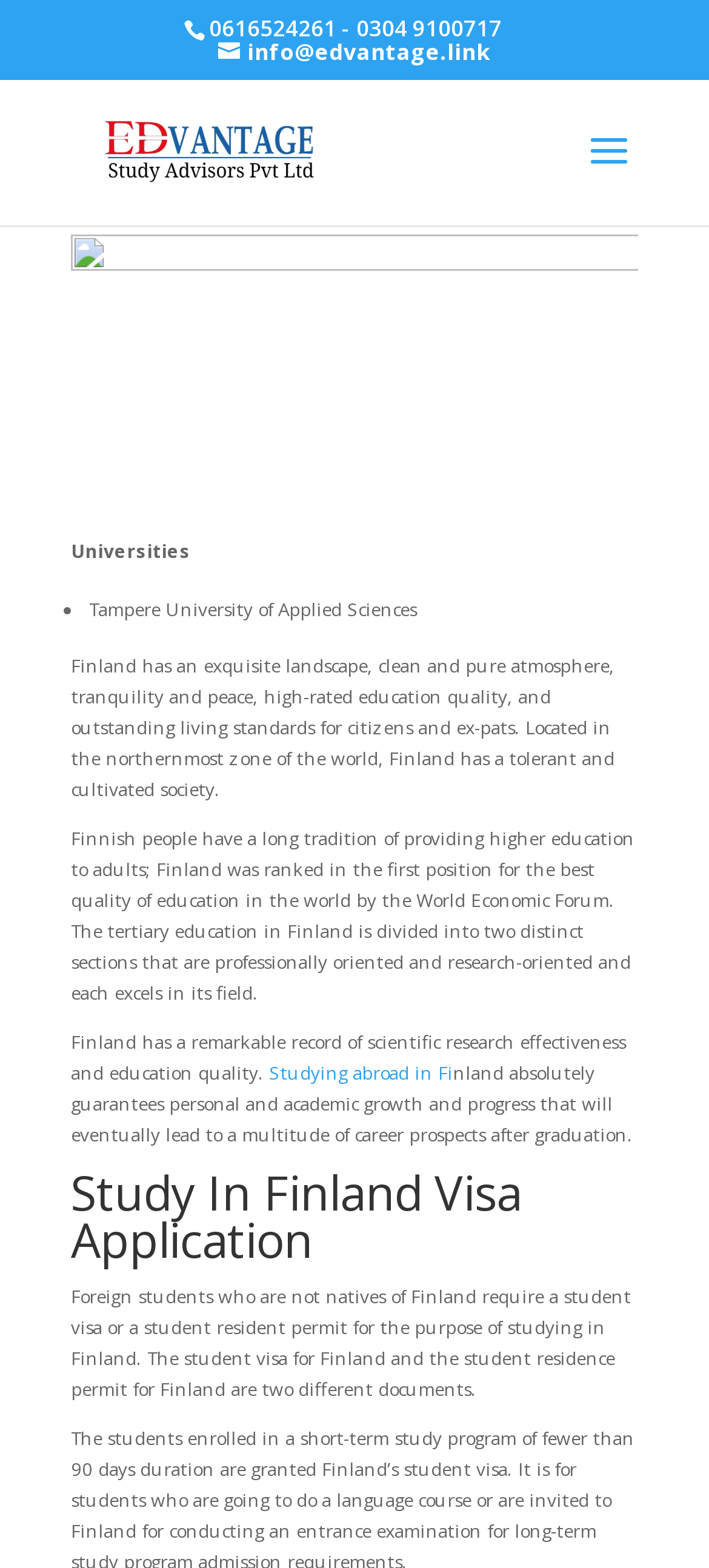Using the information in the image, could you please answer the following question in detail:
What is Finland ranked for by the World Economic Forum?

I found the information about Finland's ranking by looking at the StaticText element at coordinates [0.1, 0.526, 0.895, 0.641]. It states that Finland was ranked first for the best quality of education in the world by the World Economic Forum.